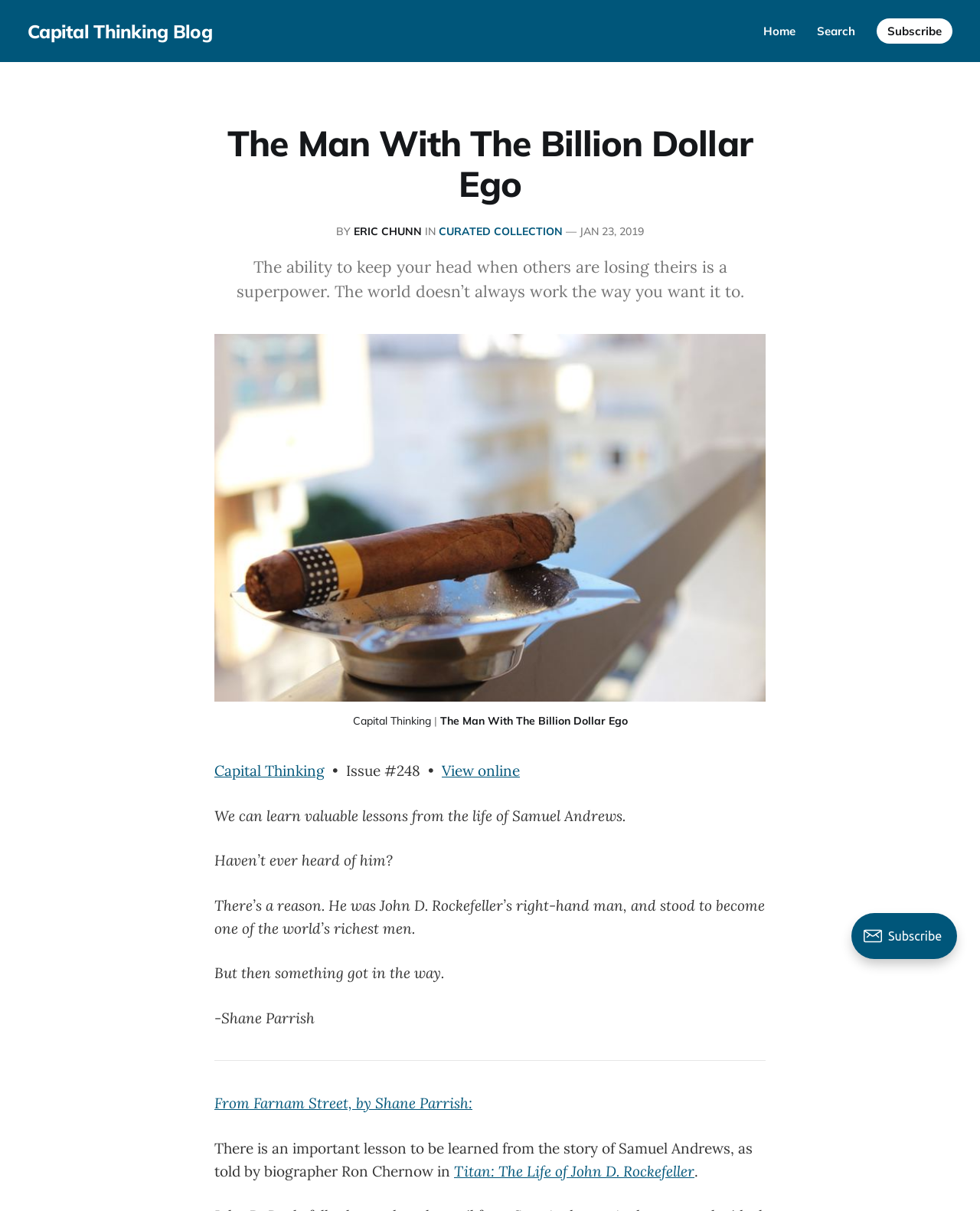Reply to the question with a single word or phrase:
What is the name of the person who is quoted at the end of the article?

Shane Parrish